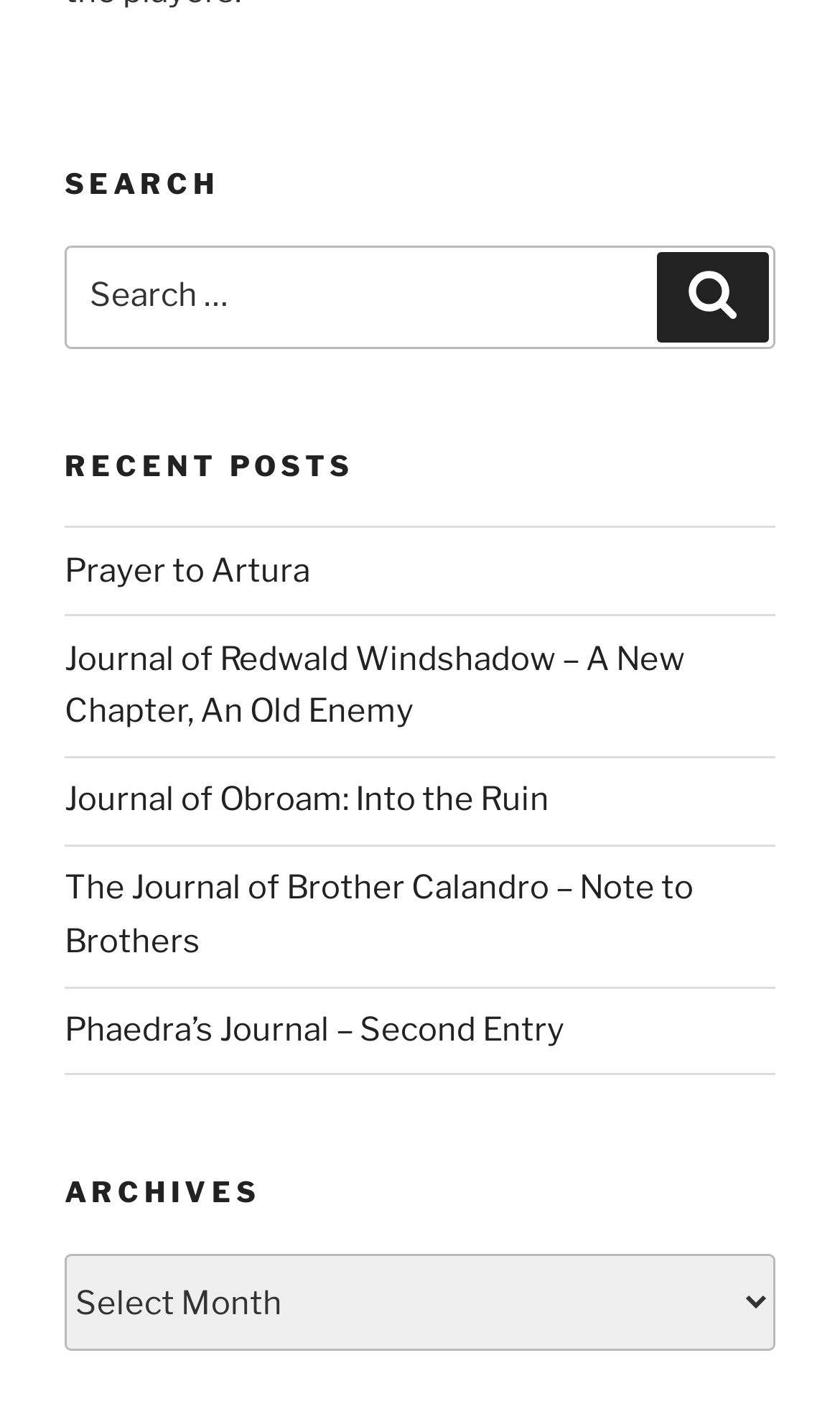Calculate the bounding box coordinates of the UI element given the description: "Search".

[0.782, 0.178, 0.915, 0.242]